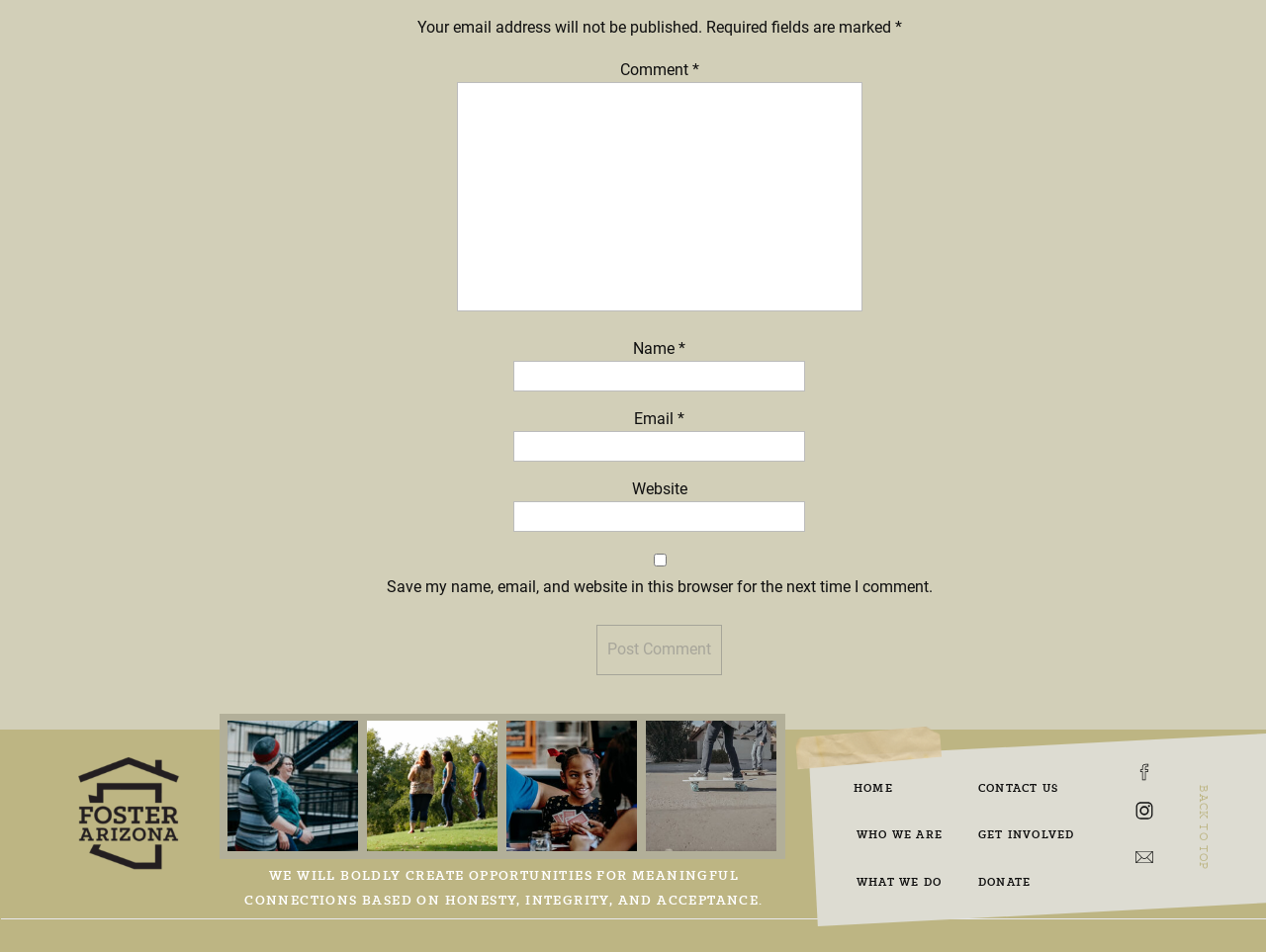Please examine the image and provide a detailed answer to the question: What is the text above the 'Comment' field?

The 'Your email address will not be published.' text is located above the 'Comment' field, which suggests that it is related to the comment form and is informing users that their email address will not be made public.